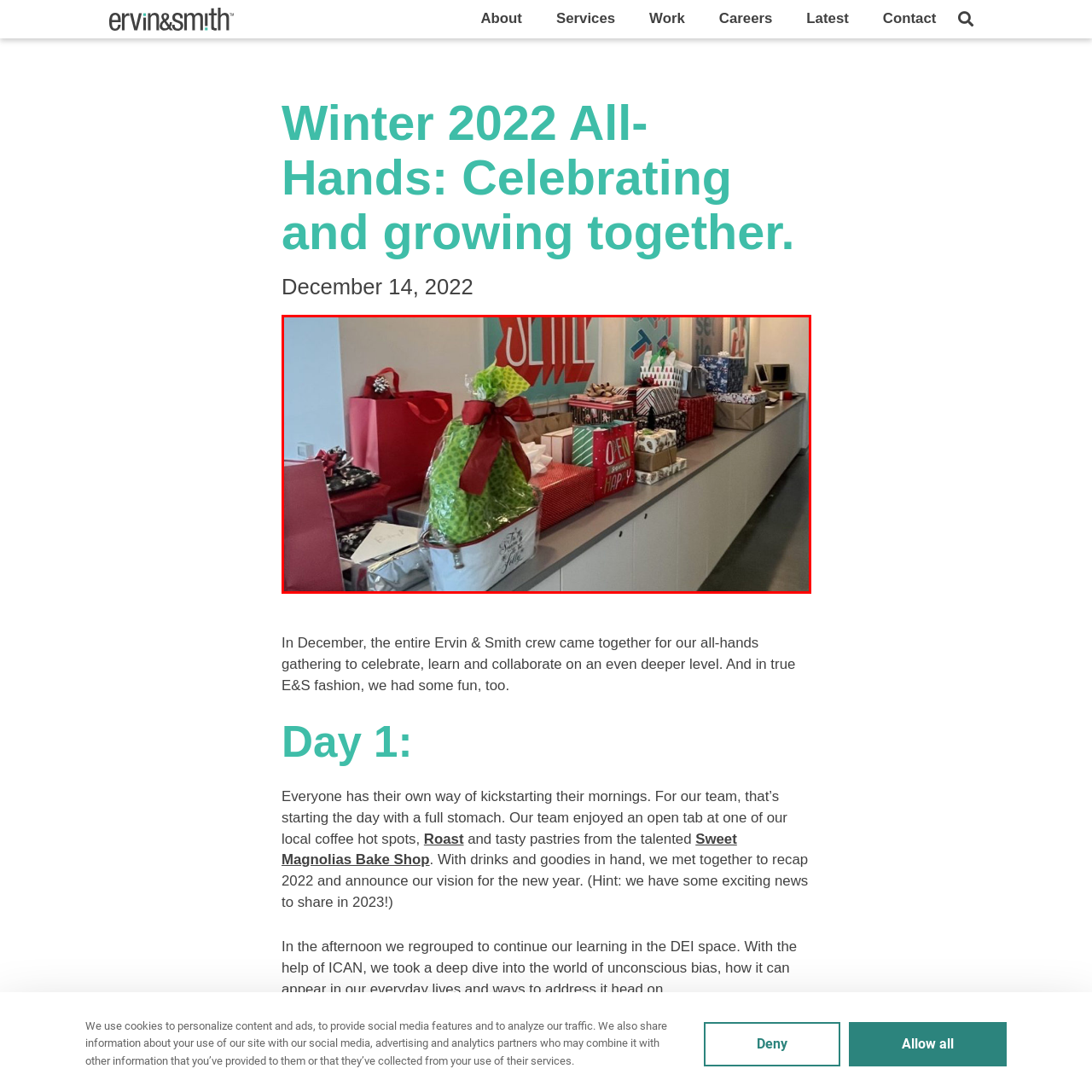Describe the features and objects visible in the red-framed section of the image in detail.

The image depicts a festive display of wrapped gifts and colorful bags arranged along a counter in the Ervin & Smith office. The scene captures the spirit of celebration, featuring an array of beautifully wrapped presents in various patterns and sizes, accented with vibrant ribbons. Prominently featured is a playful green gift shaped like a Christmas tree, adorned with a matching bow, which adds a whimsical touch to the arrangement. The background features bright artwork and festive decorations, contributing to the joyful ambiance of the winter gathering. This setup reflects the sense of togetherness and celebration shared by the team during their all-hands meeting in December 2022, commemorating achievements and fostering camaraderie as they prepare for the new year.